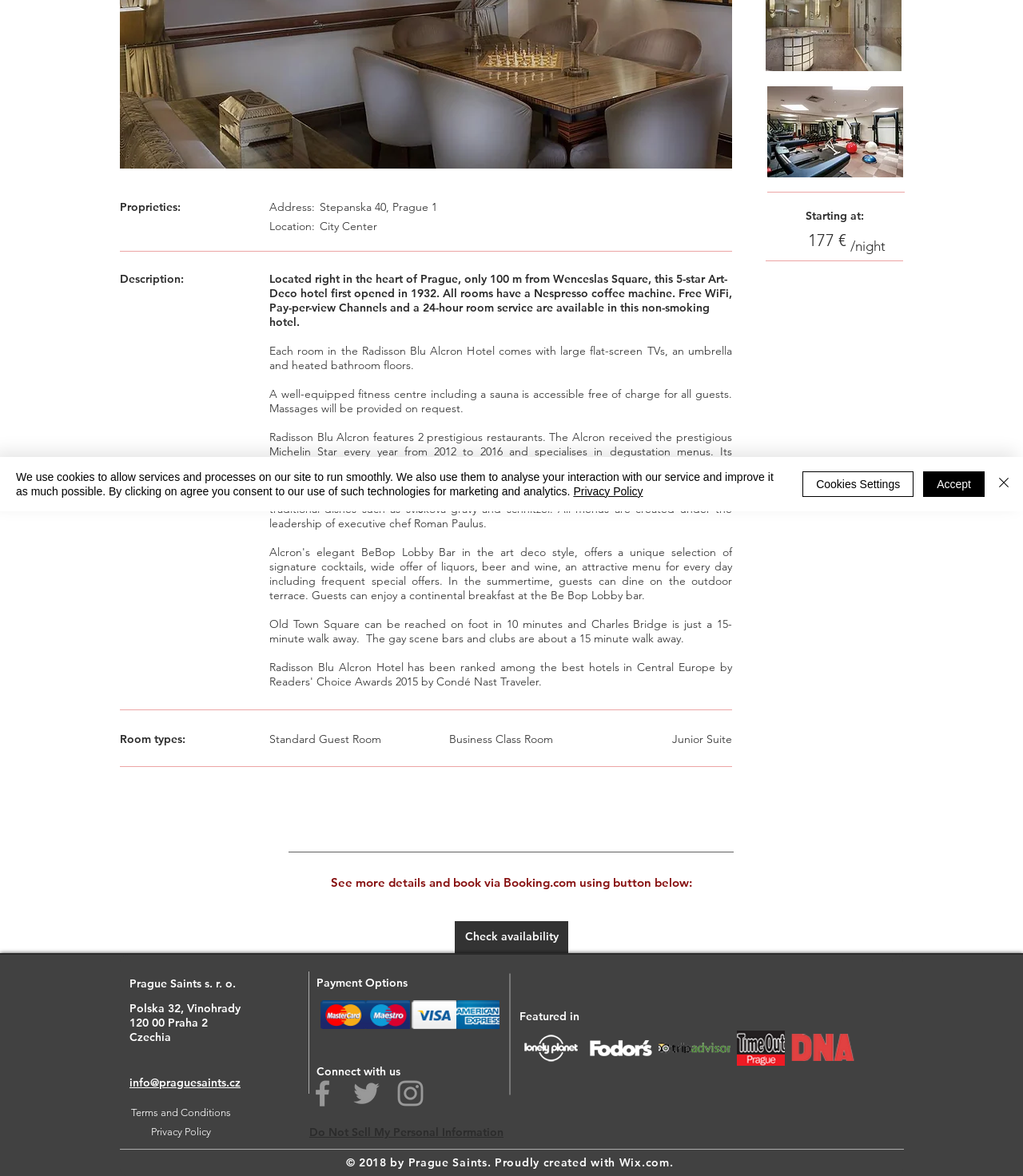Bounding box coordinates should be in the format (top-left x, top-left y, bottom-right x, bottom-right y) and all values should be floating point numbers between 0 and 1. Determine the bounding box coordinate for the UI element described as: Privacy Policy

[0.117, 0.956, 0.236, 0.969]